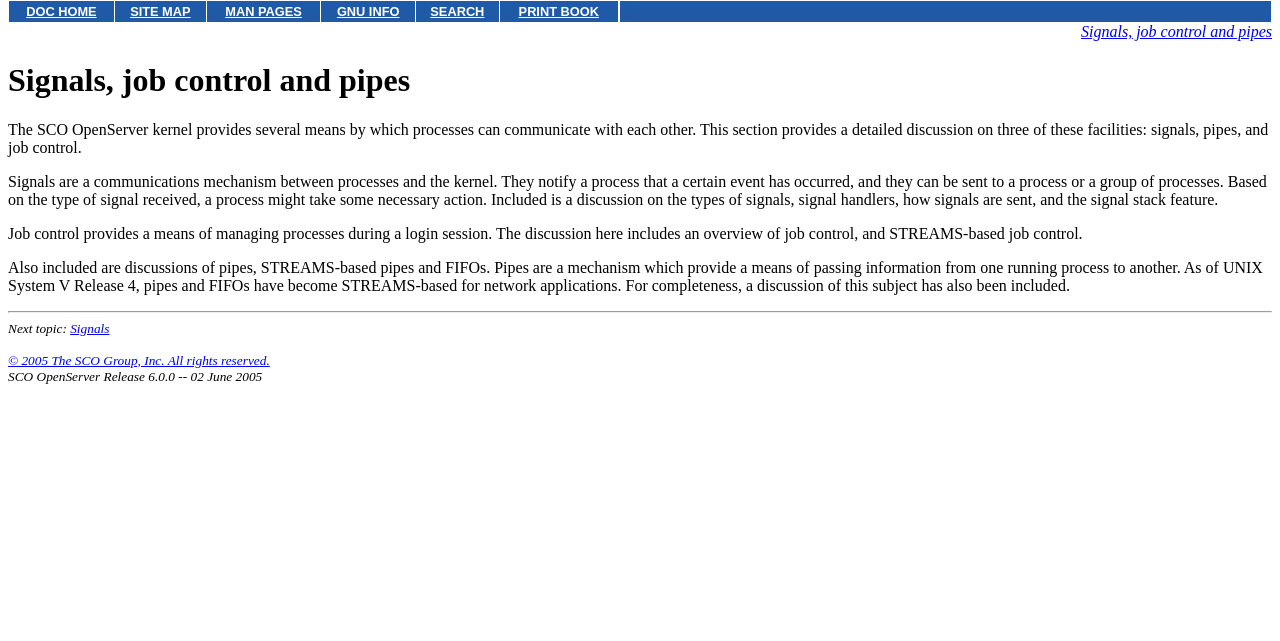Please find the bounding box coordinates for the clickable element needed to perform this instruction: "Click on Events".

None